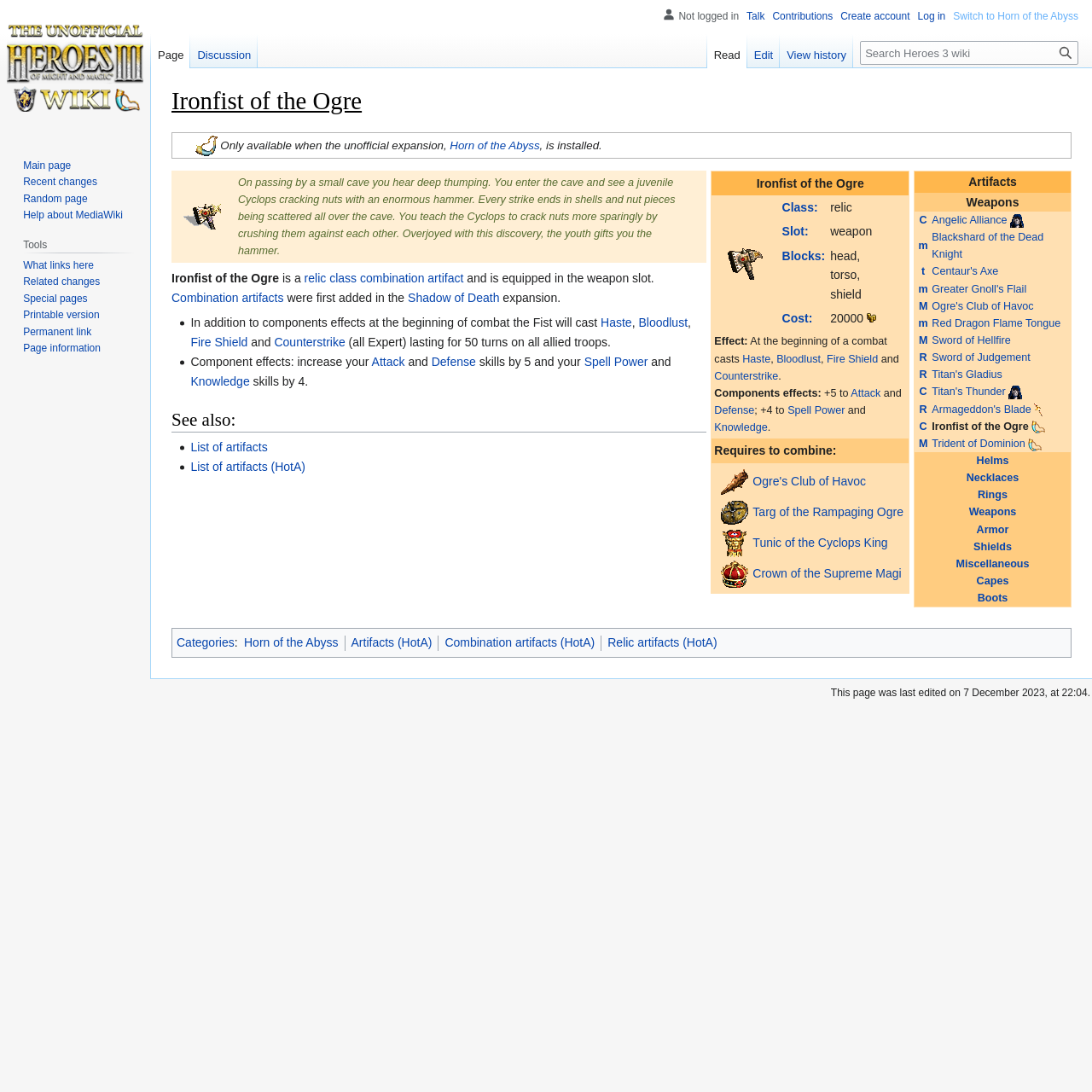Determine the main text heading of the webpage and provide its content.

Ironfist of the Ogre